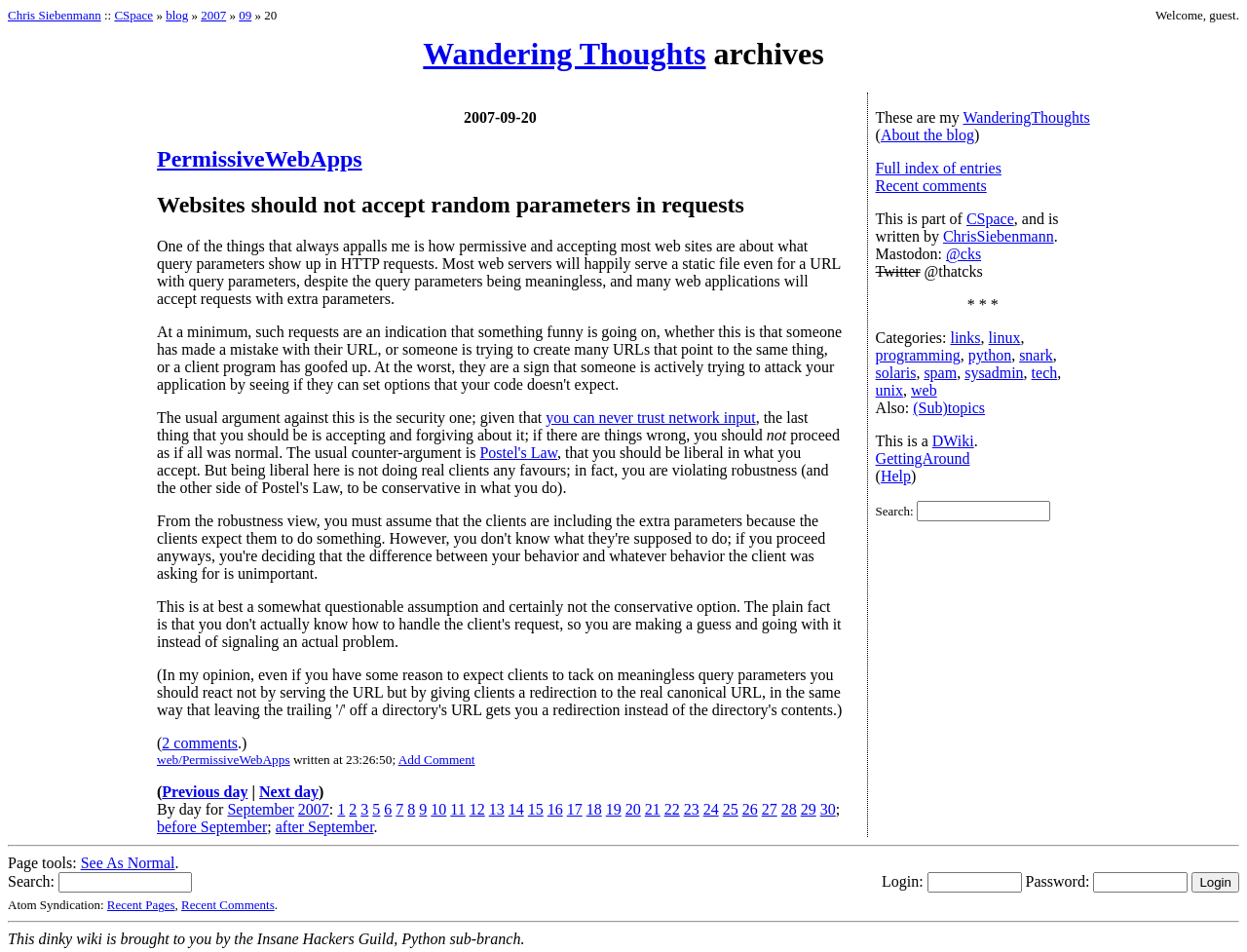Specify the bounding box coordinates of the area that needs to be clicked to achieve the following instruction: "Read the blog post written at 23:26:50".

[0.233, 0.79, 0.319, 0.806]